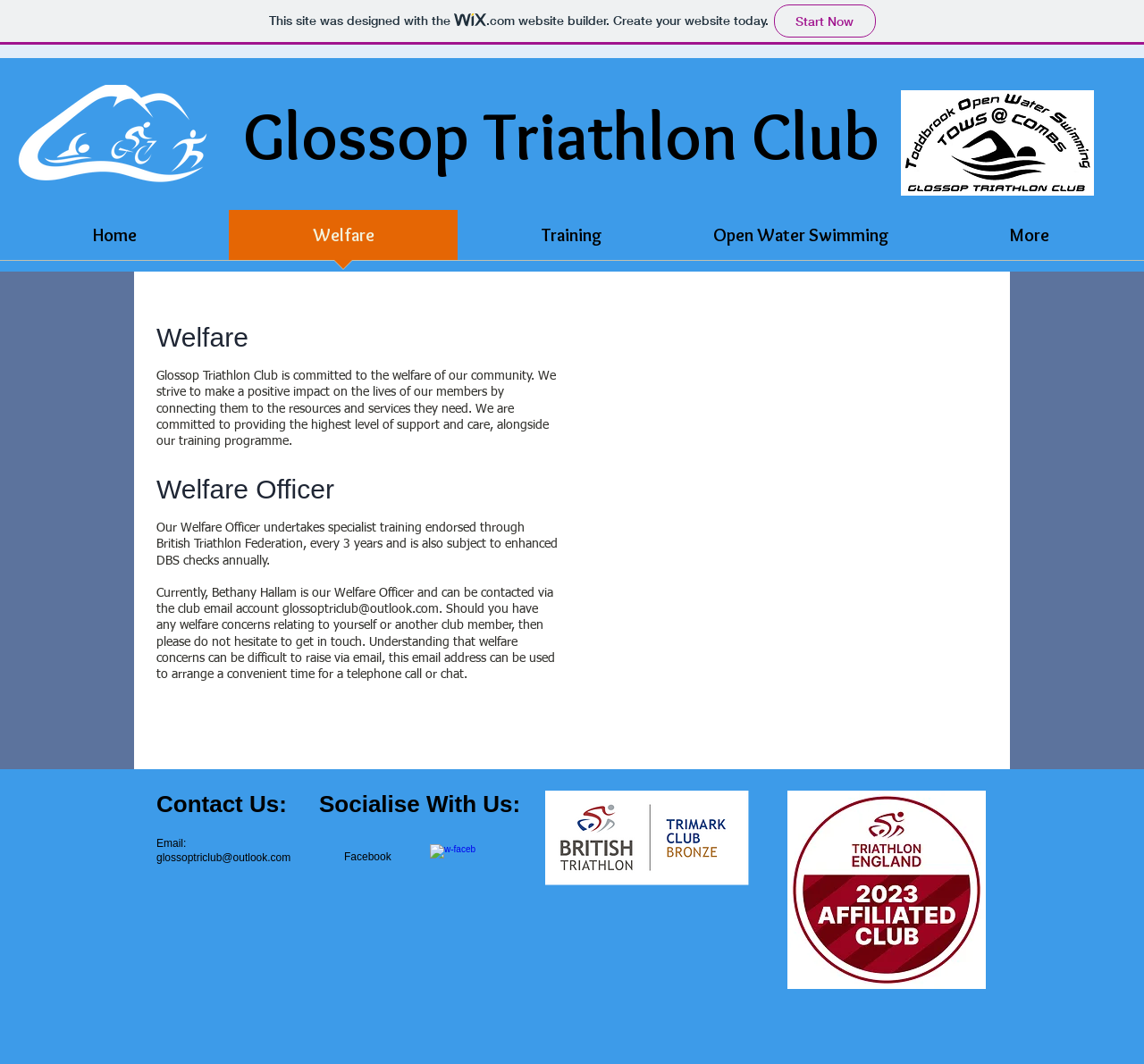Identify the coordinates of the bounding box for the element described below: "aria-label="w-facebook"". Return the coordinates as four float numbers between 0 and 1: [left, top, right, bottom].

[0.376, 0.793, 0.394, 0.813]